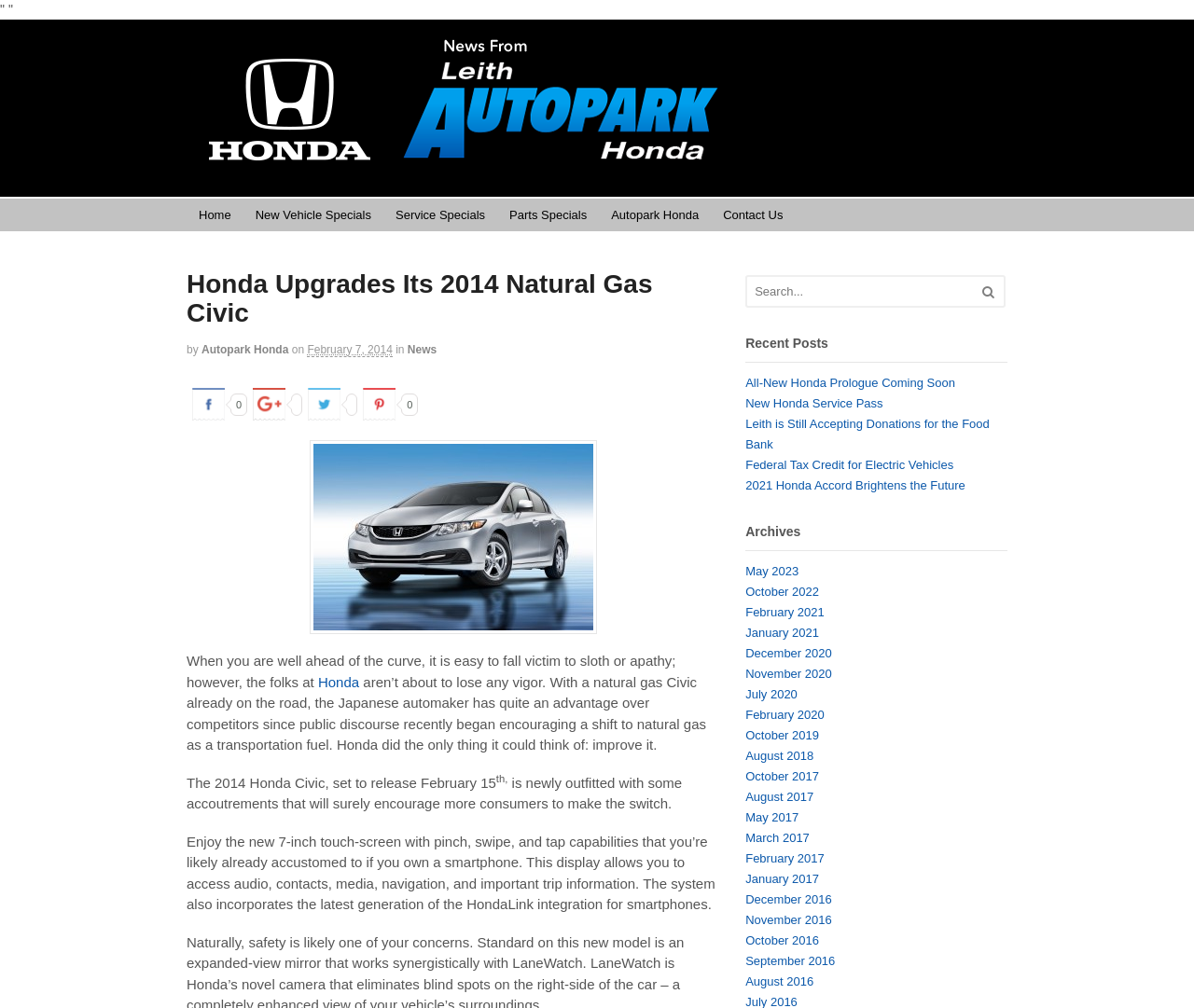Create a detailed narrative describing the layout and content of the webpage.

This webpage is about the Autopark Honda Blog, with a focus on Honda's upgraded 2014 natural gas Civic. At the top, there is a header with a link to the blog's homepage, followed by a navigation menu with links to various sections, including "New Vehicle Specials", "Service Specials", "Parts Specials", and "Contact Us". 

Below the navigation menu, there is a heading that reads "Honda Upgrades Its 2014 Natural Gas Civic", accompanied by a brief description of the article's author and publication date. The article itself discusses how Honda has improved its natural gas Civic, which already has an advantage over competitors. The 2014 model, set to release on February 15, features a new 7-inch touch-screen display with pinch, swipe, and tap capabilities, as well as the latest generation of HondaLink integration for smartphones.

On the right side of the page, there is a section with social media links to share the article on Facebook, Google, Twitter, and Pinterest. Below this section, there is an image of the 2014 Honda Civic natural gas model.

Further down the page, there are sections for "Recent Posts" and "Archives", which list links to other articles on the blog, organized by date. The "Recent Posts" section features five links to articles, including "All-New Honda Prologue Coming Soon" and "Federal Tax Credit for Electric Vehicles". The "Archives" section lists links to articles from various months and years, dating back to 2016.